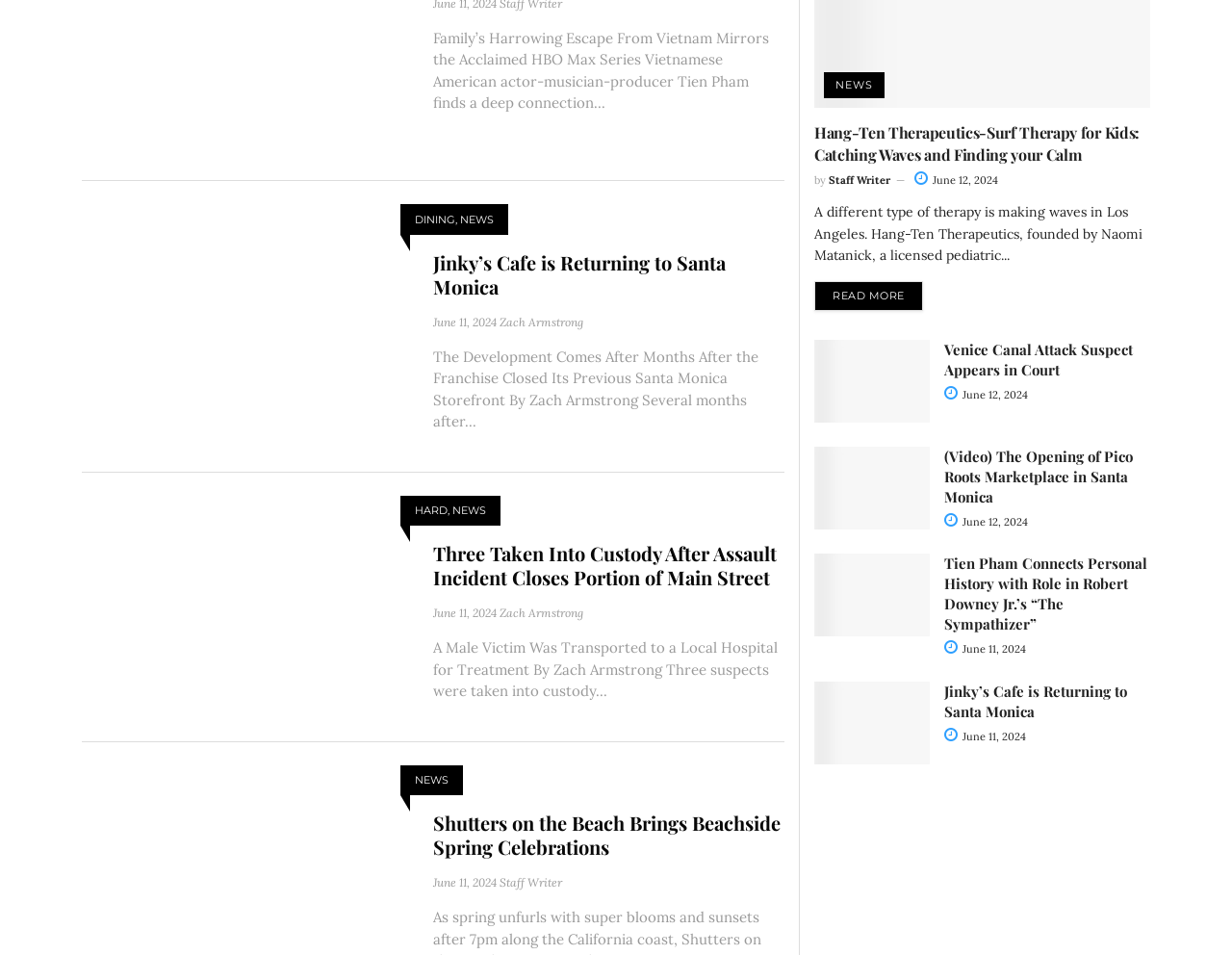Respond to the following question using a concise word or phrase: 
How many news articles are on this webpage?

6